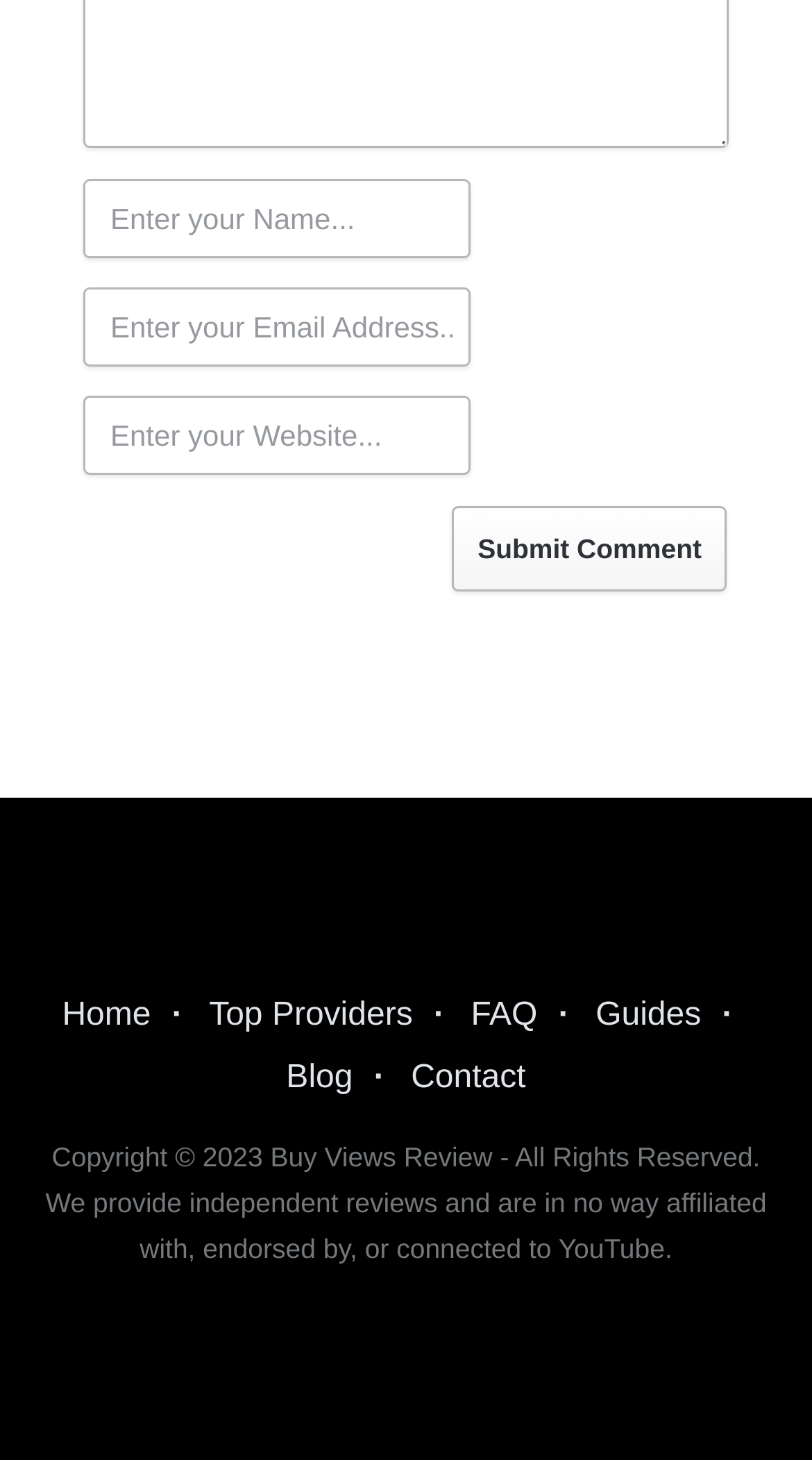Determine the bounding box coordinates of the target area to click to execute the following instruction: "Go to the home page."

[0.076, 0.683, 0.186, 0.708]